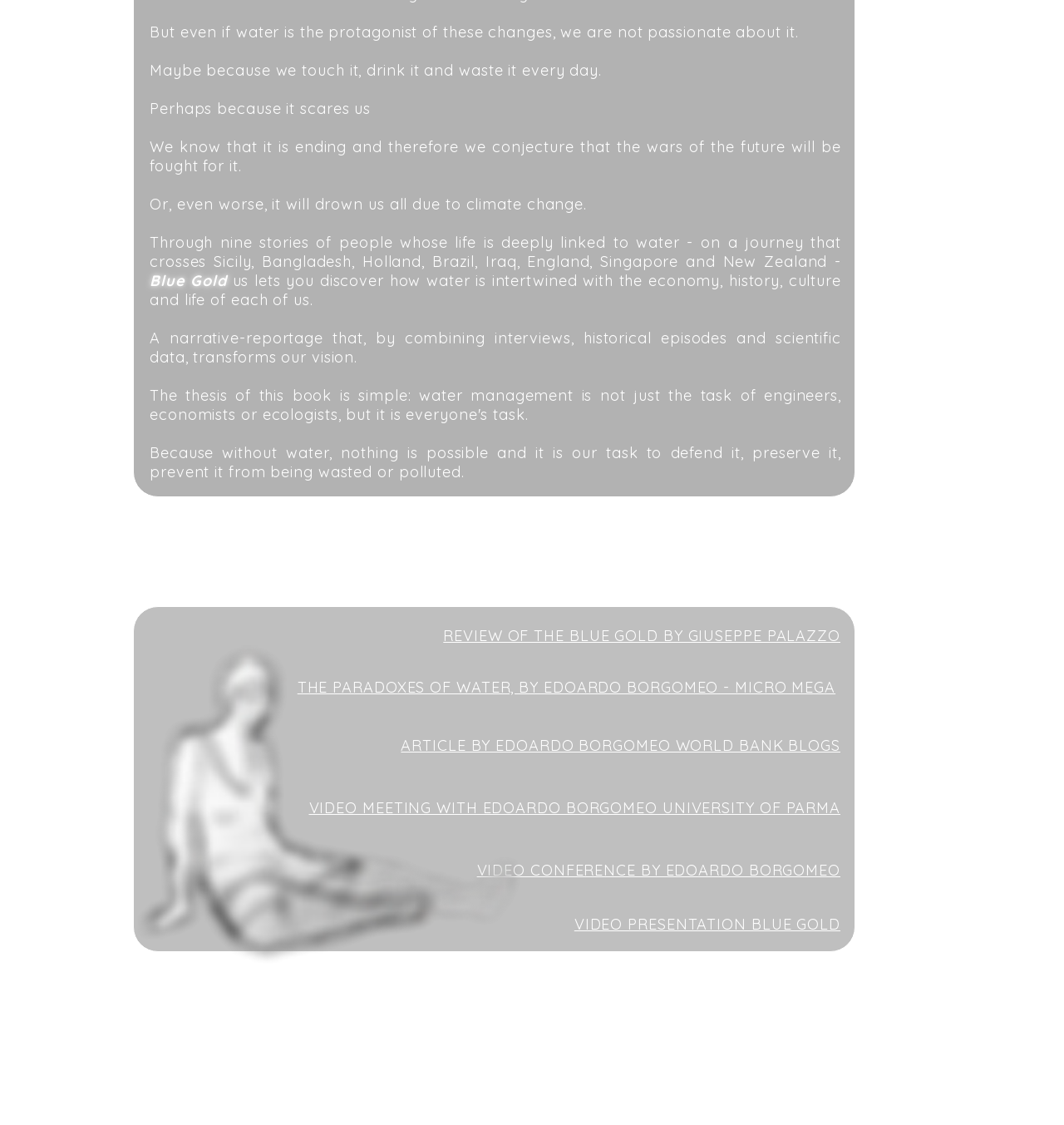Identify the bounding box coordinates necessary to click and complete the given instruction: "Check the 'Next' article about making an optical encoder with an optointerrupter and Arduino".

None